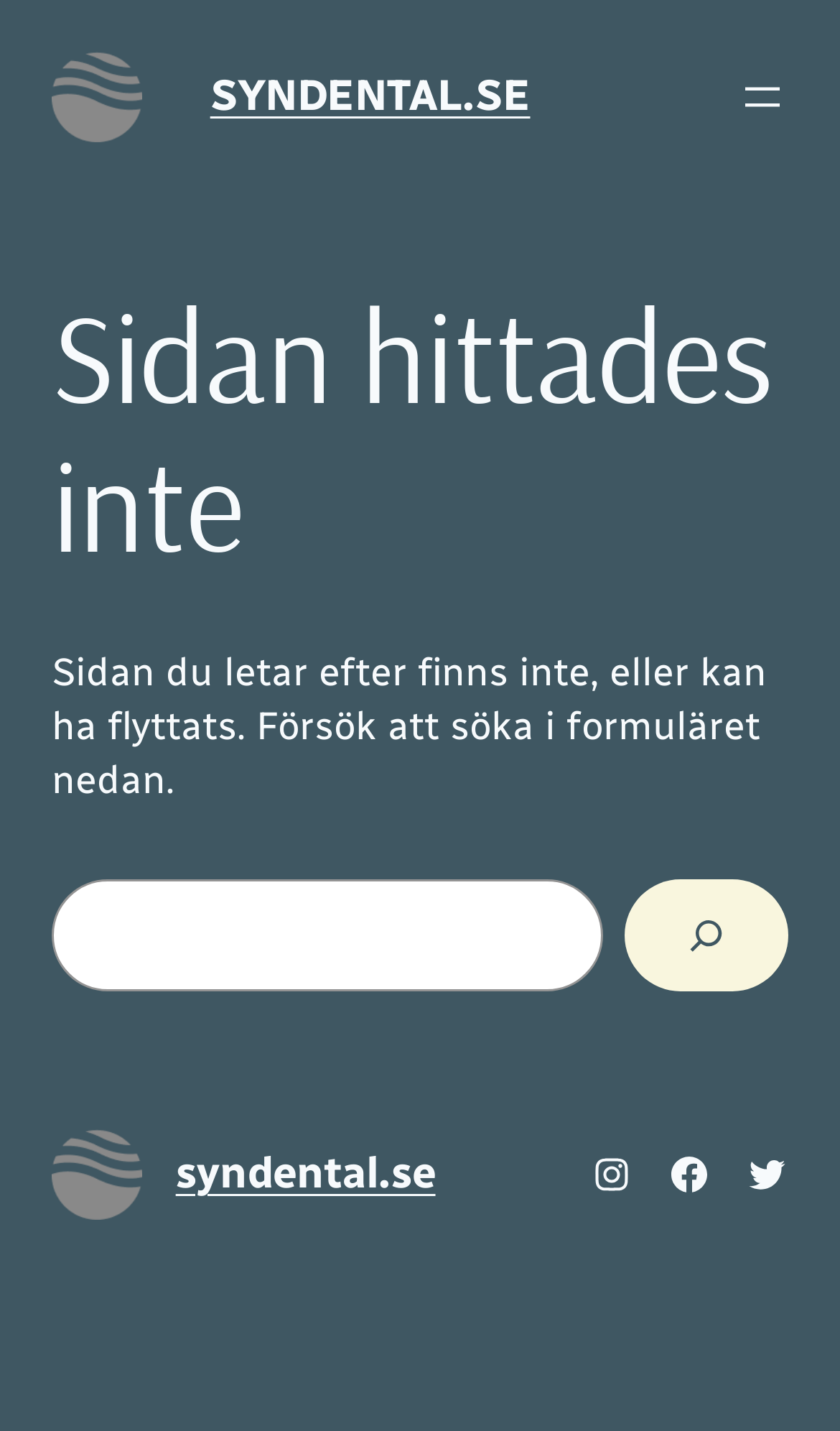What is the error message displayed on the webpage?
Using the details shown in the screenshot, provide a comprehensive answer to the question.

The error message 'Sidan hittades inte' which means 'The page was not found' in Swedish, is displayed in a heading element in the main section of the webpage, indicating that the page the user is looking for does not exist or has been moved.